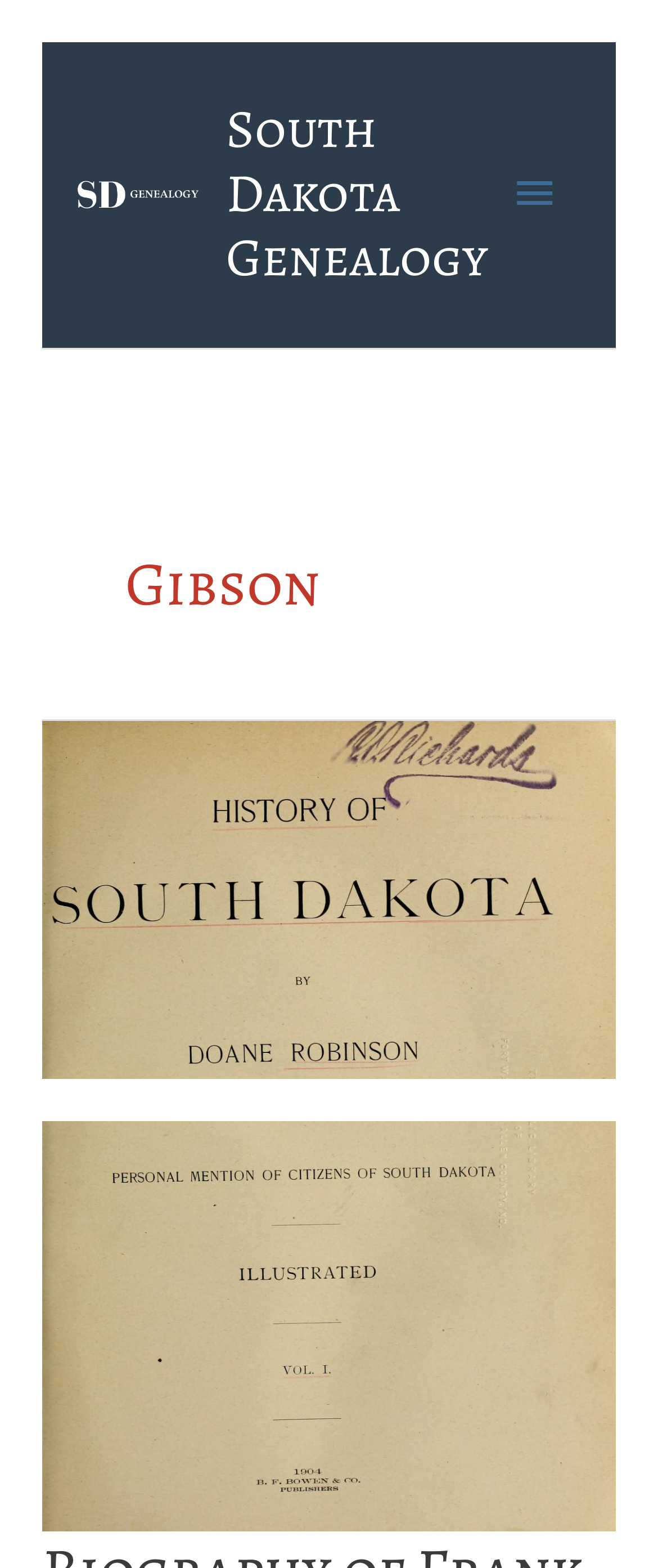Please provide the bounding box coordinates for the UI element as described: "Main Menu". The coordinates must be four floats between 0 and 1, represented as [left, top, right, bottom].

[0.741, 0.093, 0.885, 0.156]